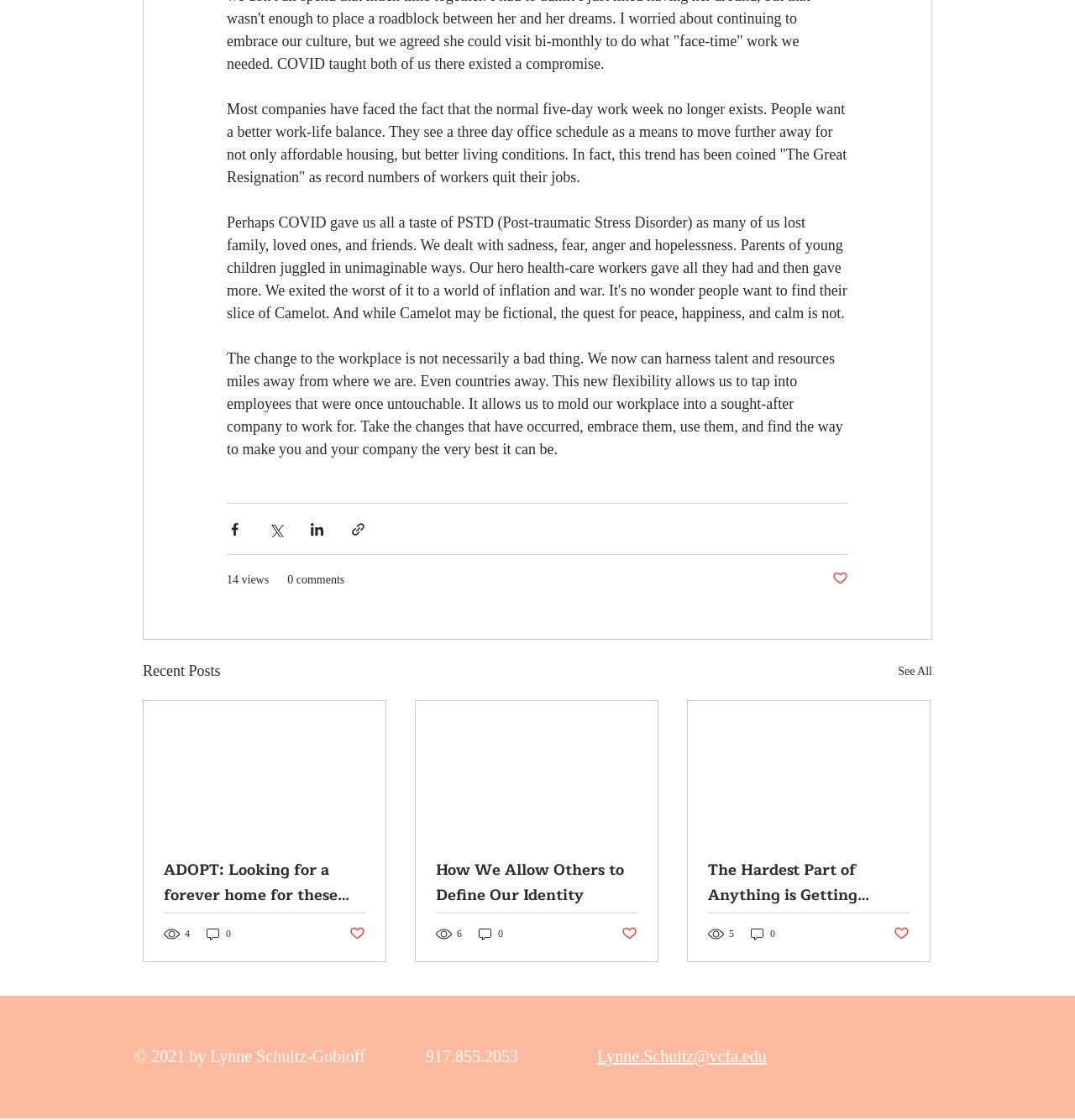Answer the following inquiry with a single word or phrase:
How many social media platforms are listed?

2